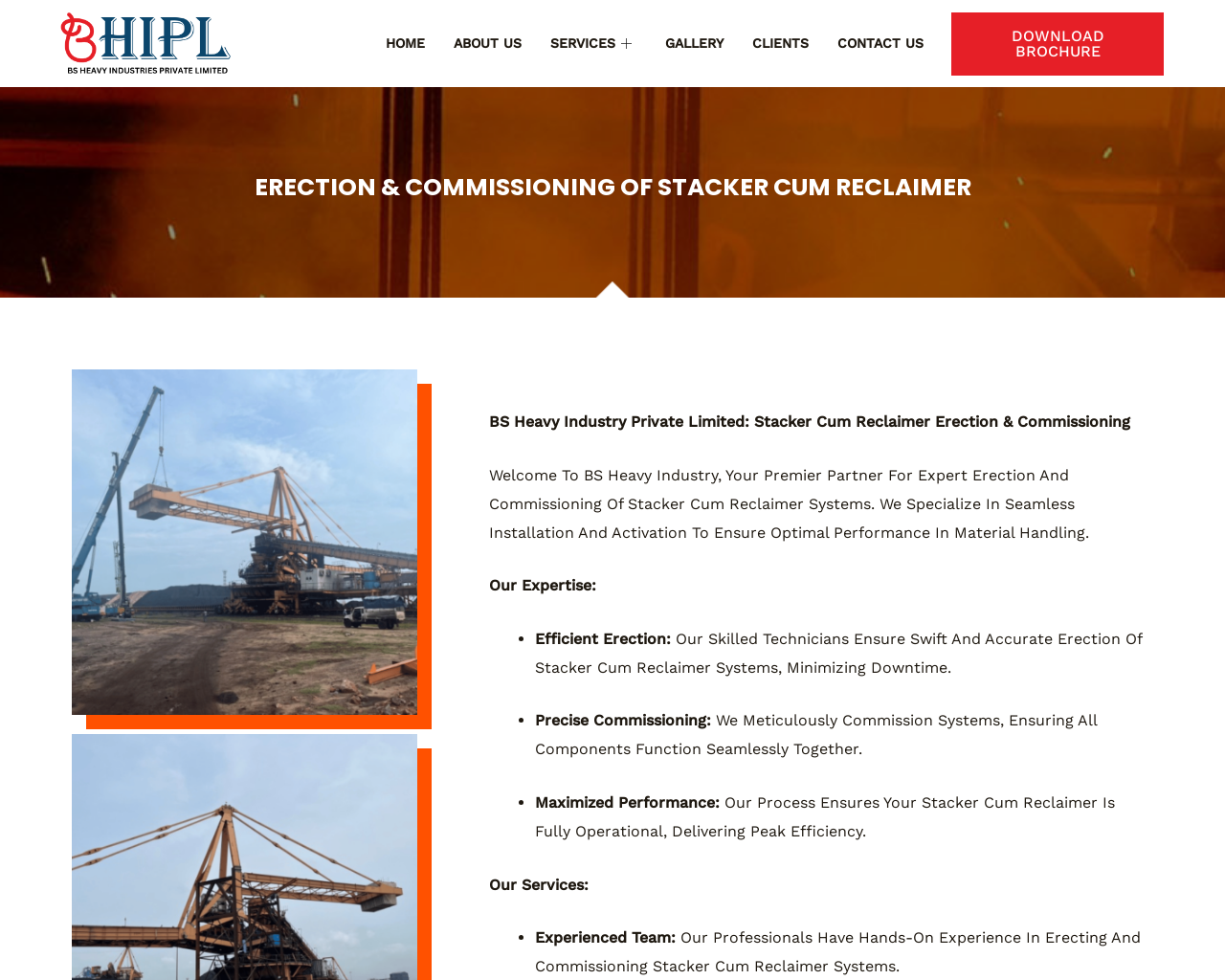Please determine the bounding box of the UI element that matches this description: Download Brochure. The coordinates should be given as (top-left x, top-left y, bottom-right x, bottom-right y), with all values between 0 and 1.

[0.777, 0.012, 0.95, 0.077]